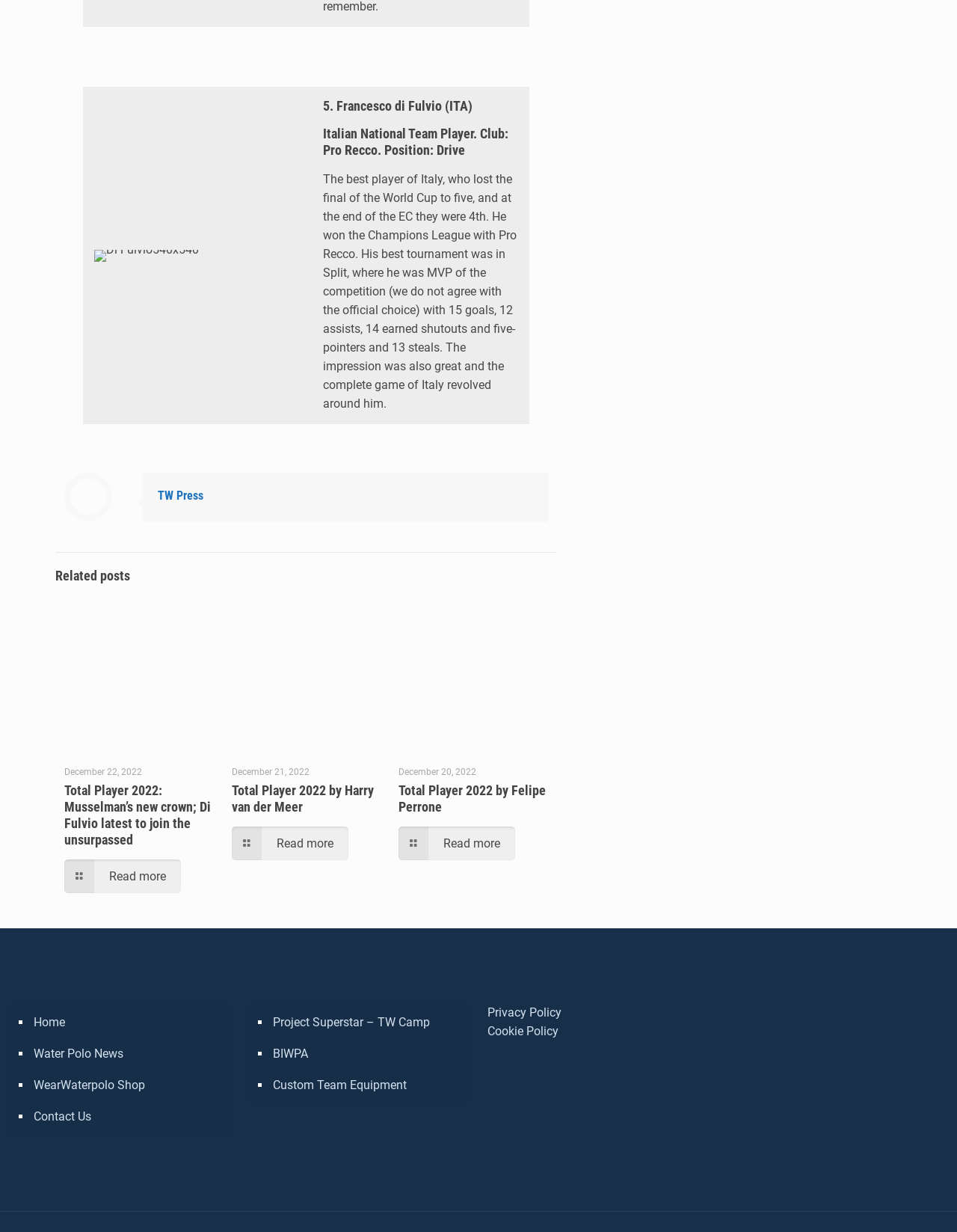Pinpoint the bounding box coordinates of the element you need to click to execute the following instruction: "Read more about 'Total Player 2022: Musselman’s new crown; Di Fulvio latest to join the unsurpassed'". The bounding box should be represented by four float numbers between 0 and 1, in the format [left, top, right, bottom].

[0.067, 0.698, 0.189, 0.725]